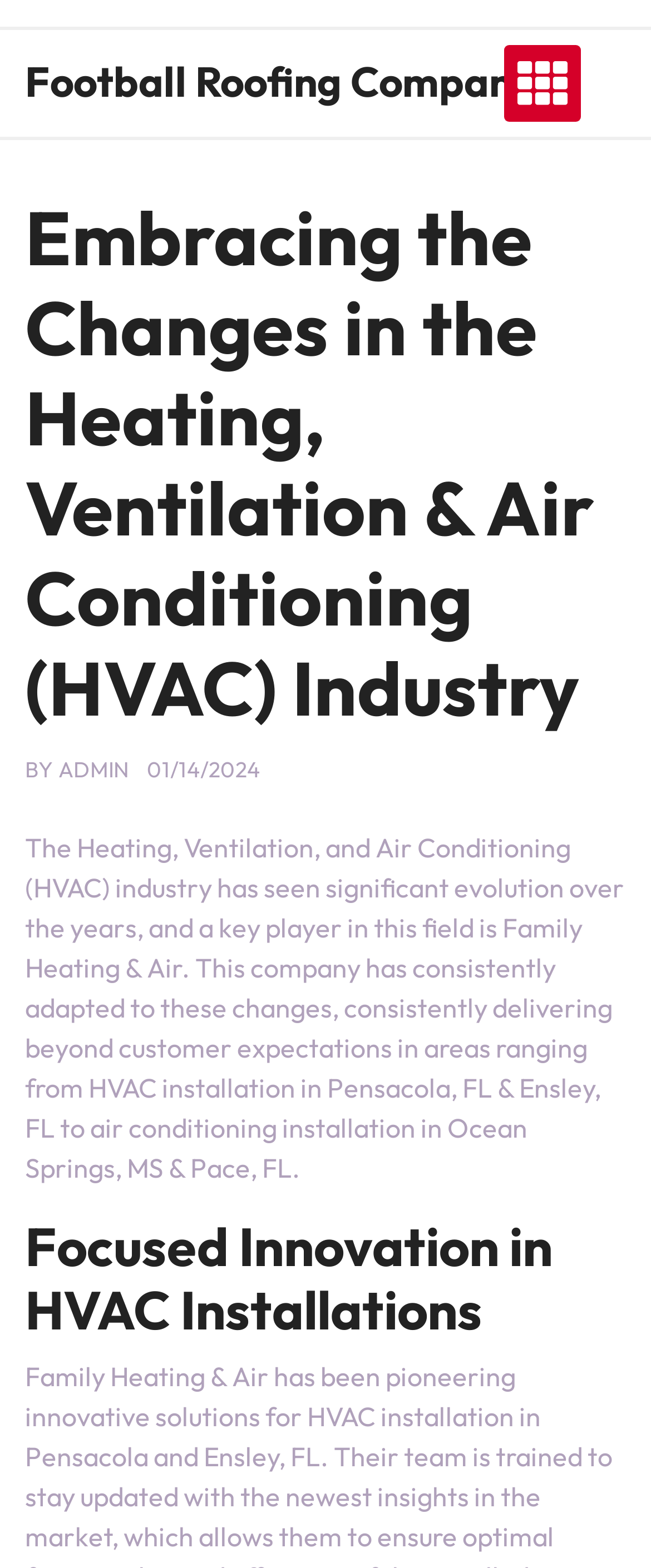What industry is the webpage about?
Based on the content of the image, thoroughly explain and answer the question.

The webpage is about the Heating, Ventilation, and Air Conditioning (HVAC) industry, as indicated by the text 'Embracing the Changes in the Heating, Ventilation & Air Conditioning (HVAC) Industry' in the header and the content of the webpage.